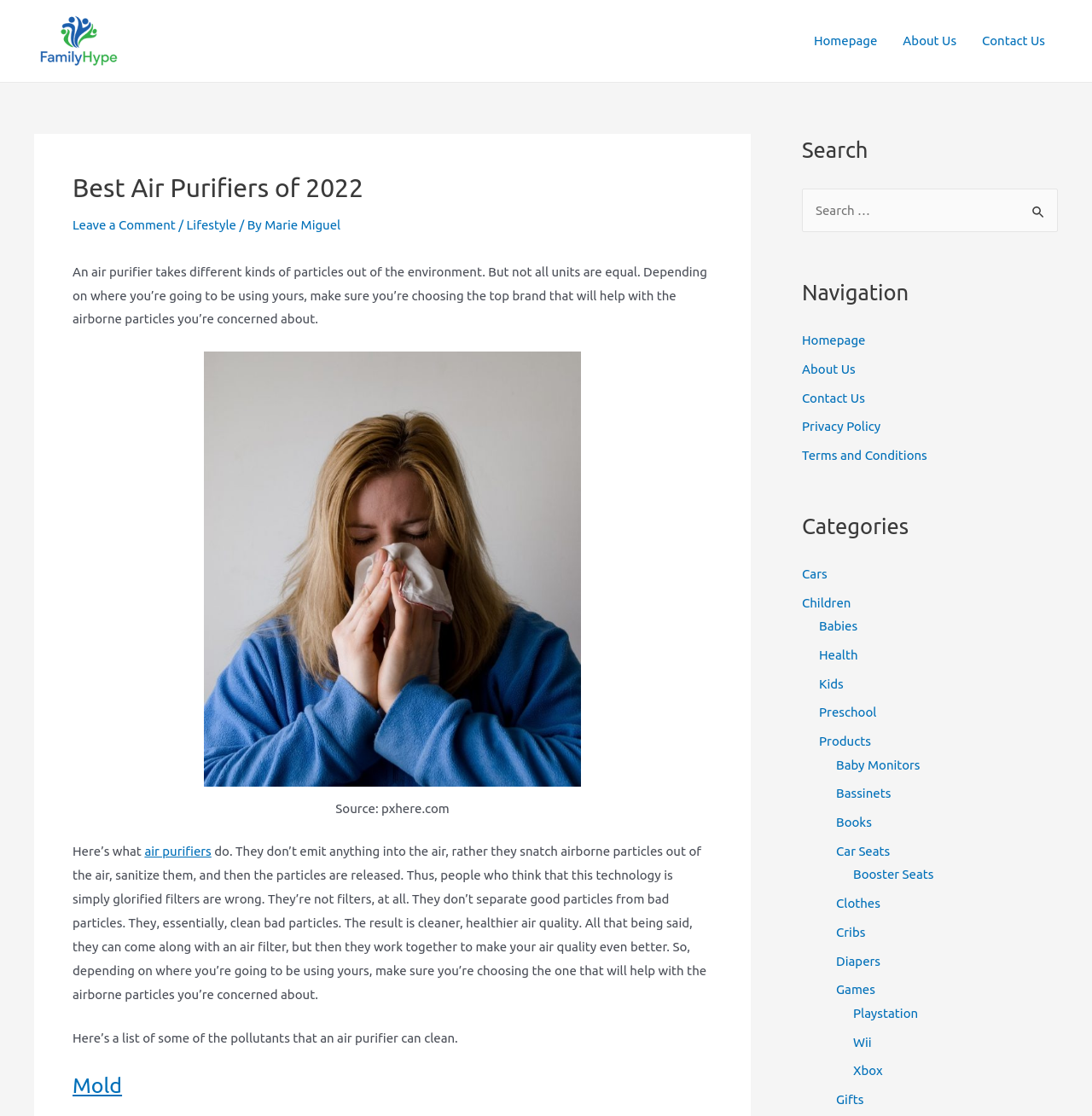What is the purpose of an air purifier?
Provide an in-depth and detailed answer to the question.

According to the webpage, an air purifier takes different kinds of particles out of the environment, sanitizes them, and then releases cleaner air, resulting in healthier air quality.